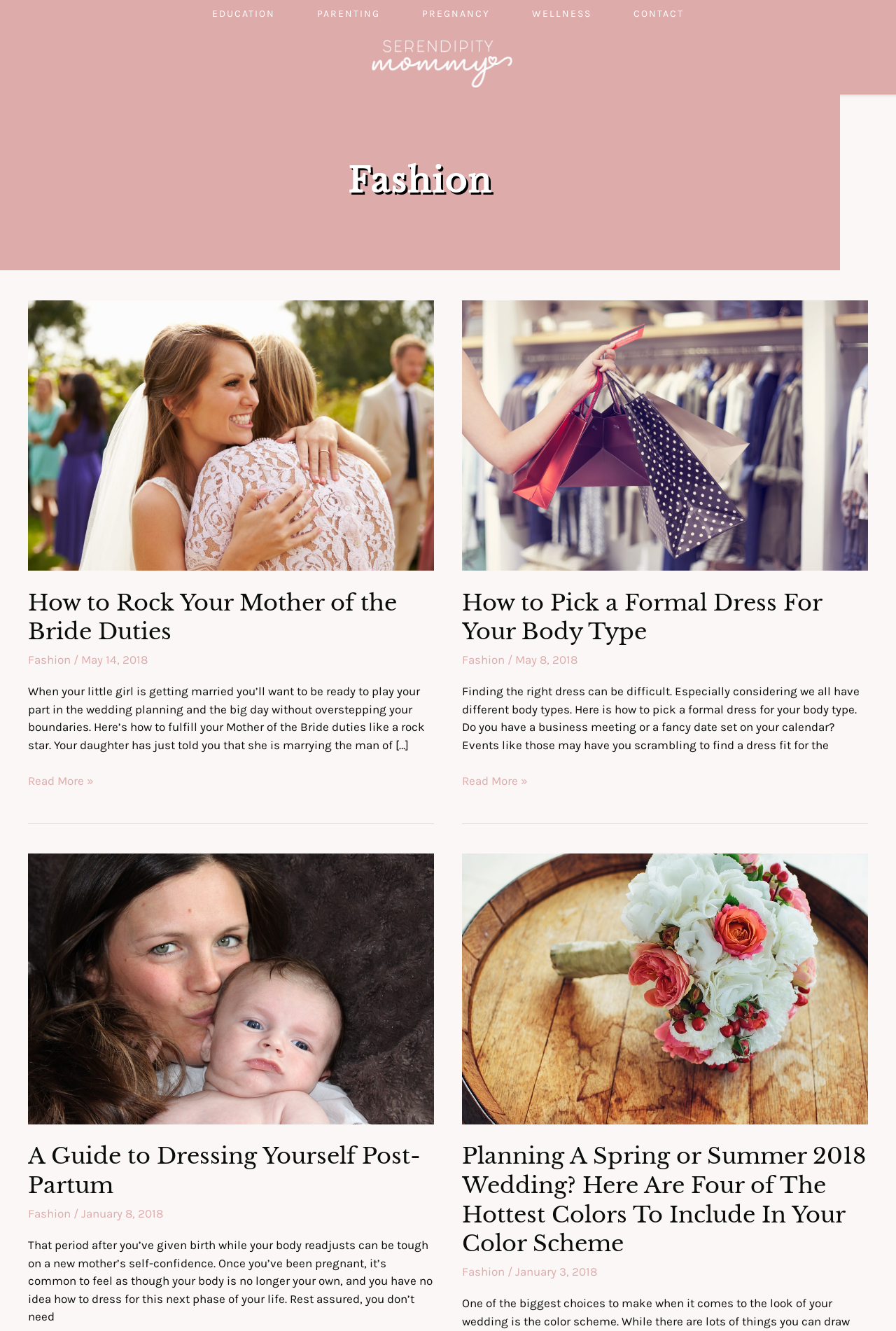What is the category of the first article?
Please give a detailed and elaborate answer to the question based on the image.

I looked at the first article element and found a link with the text 'Fashion' inside a HeaderAsNonLandmark element. This suggests that the category of the first article is Fashion.